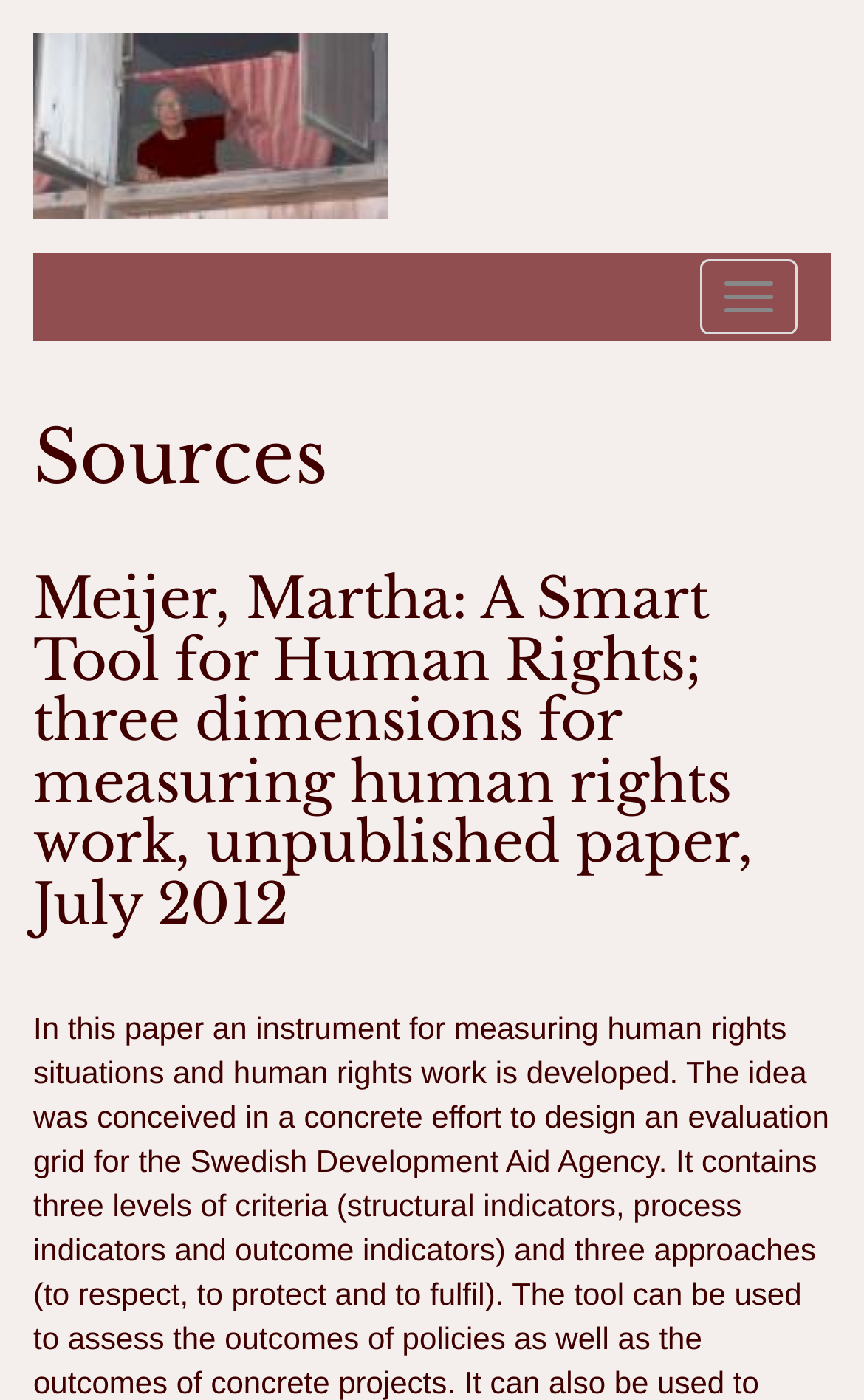Find the UI element described as: "for German version click here" and predict its bounding box coordinates. Ensure the coordinates are four float numbers between 0 and 1, [left, top, right, bottom].

None